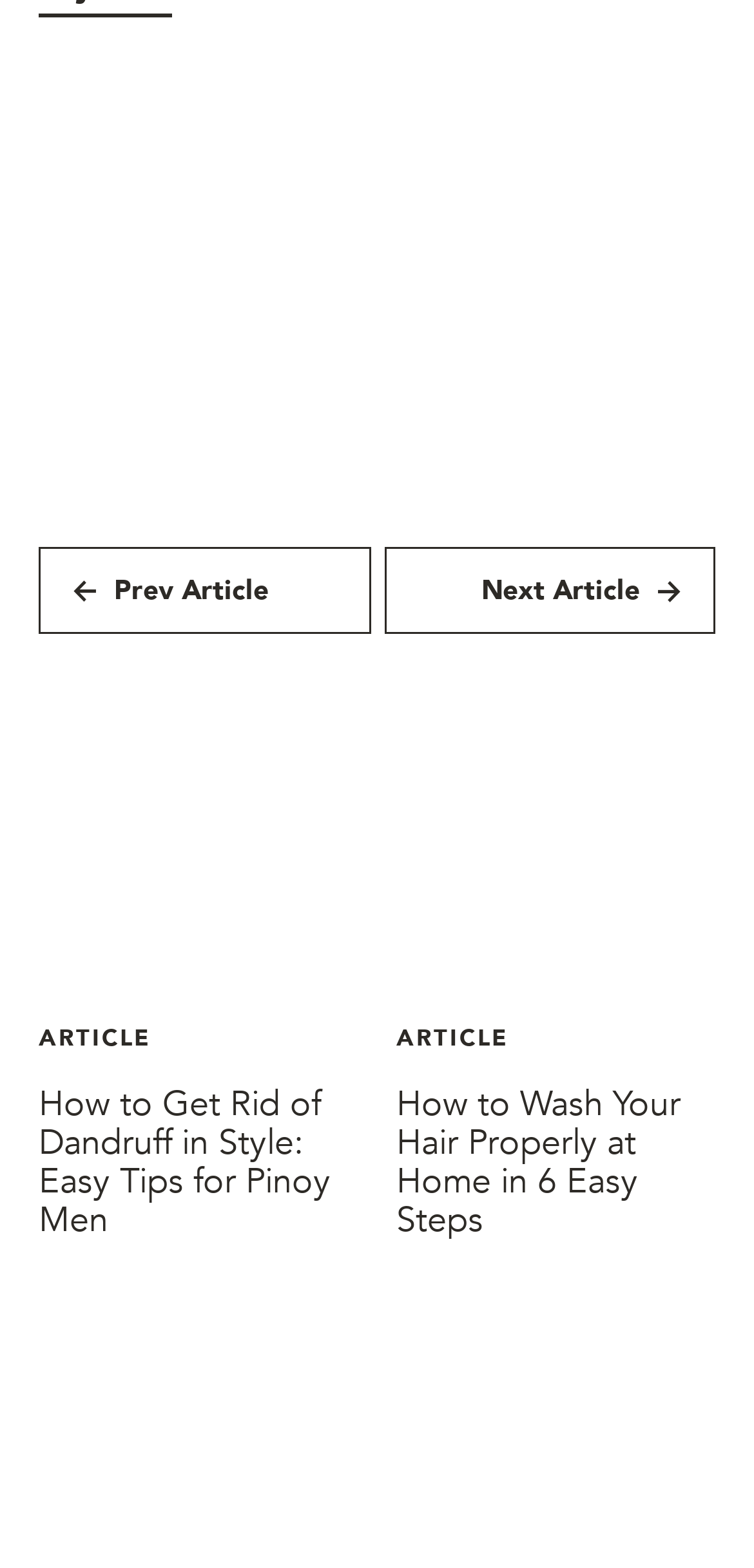What is the editor's tip?
Please elaborate on the answer to the question with detailed information.

The editor's tip is mentioned in the text as 'Cleanse your hair and scalp gently with Love Beauty and Planet Tea Tree Oil & Vetiver Aroma Radical Refresher Shampoo. It detoxifies and purifies greasy scalp and envelopes your hair with fragrant vetiver aroma.'